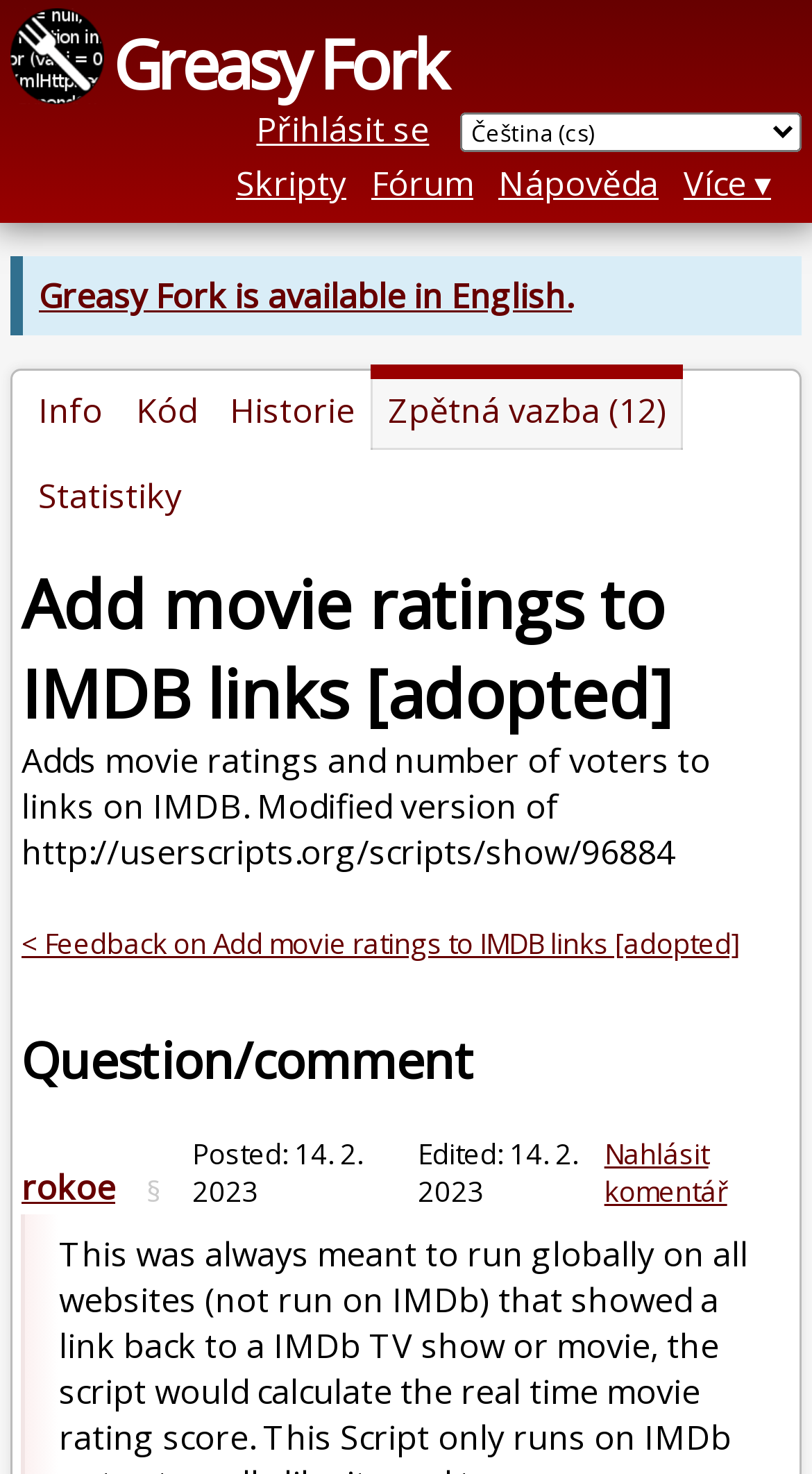Given the description "Greasy Fork", provide the bounding box coordinates of the corresponding UI element.

[0.139, 0.011, 0.547, 0.073]